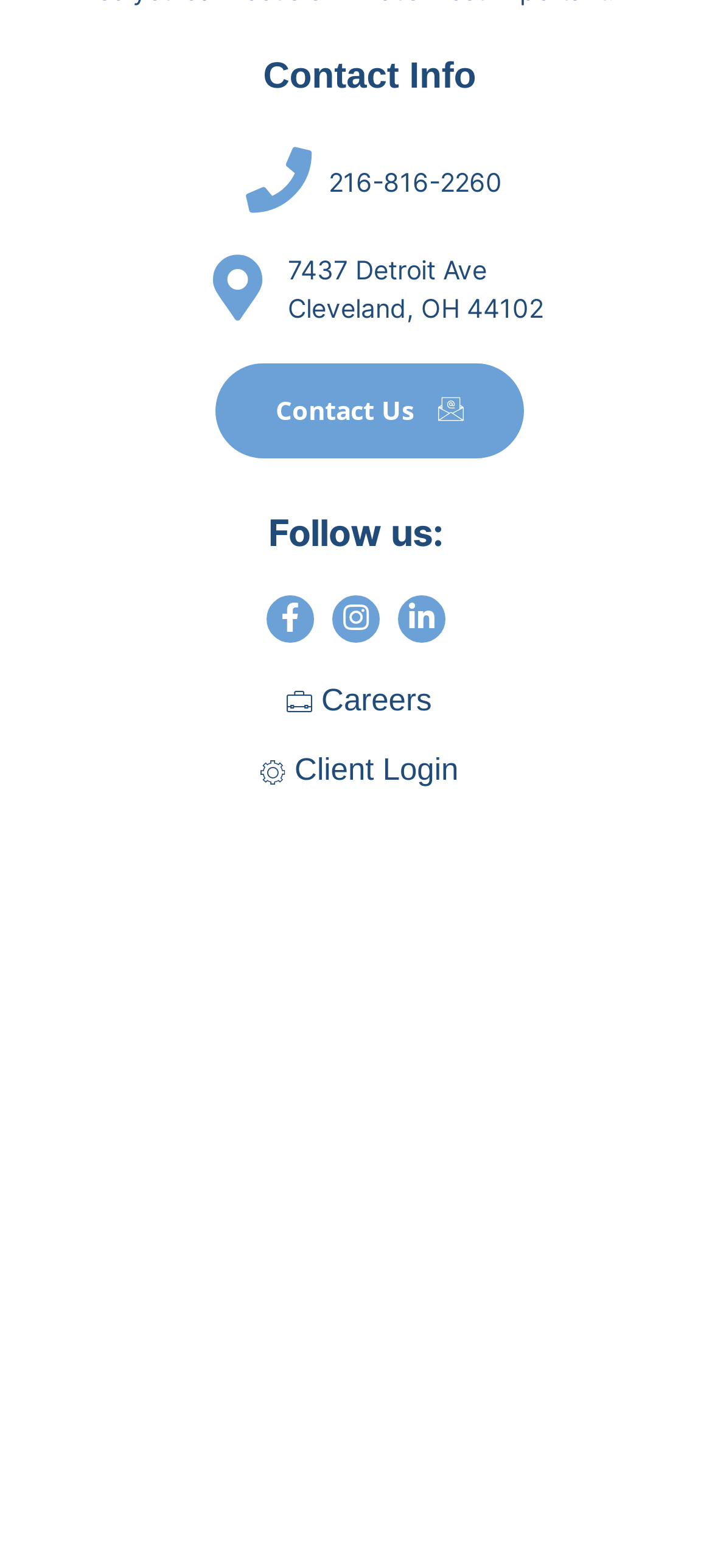How many social media links are there?
Give a thorough and detailed response to the question.

The social media links can be found in the 'Follow us:' section, which is a heading element located below the 'Contact Info' section. There are three link elements below this heading, with the text 'Facebook', 'Insta', and 'LinkedIn', respectively.